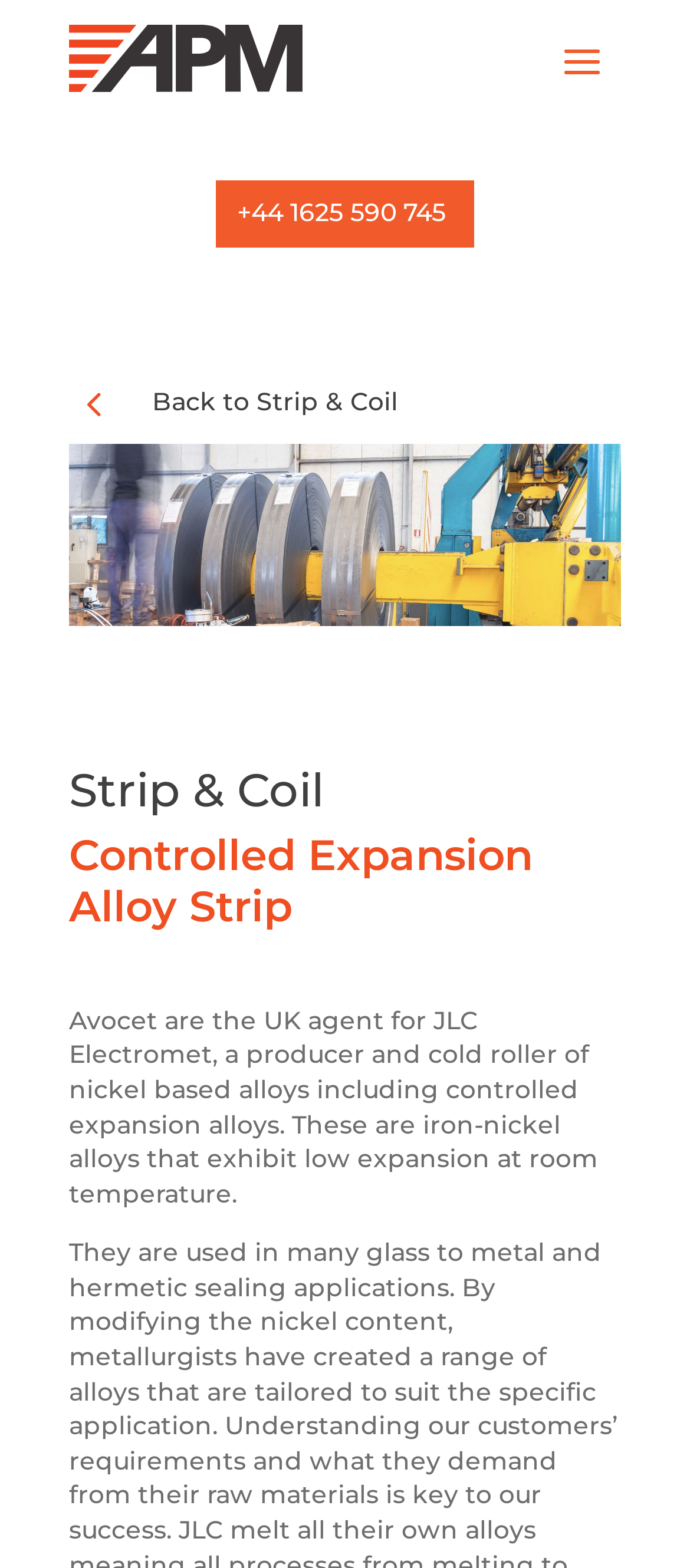Determine the heading of the webpage and extract its text content.

Controlled Expansion Alloy Strip